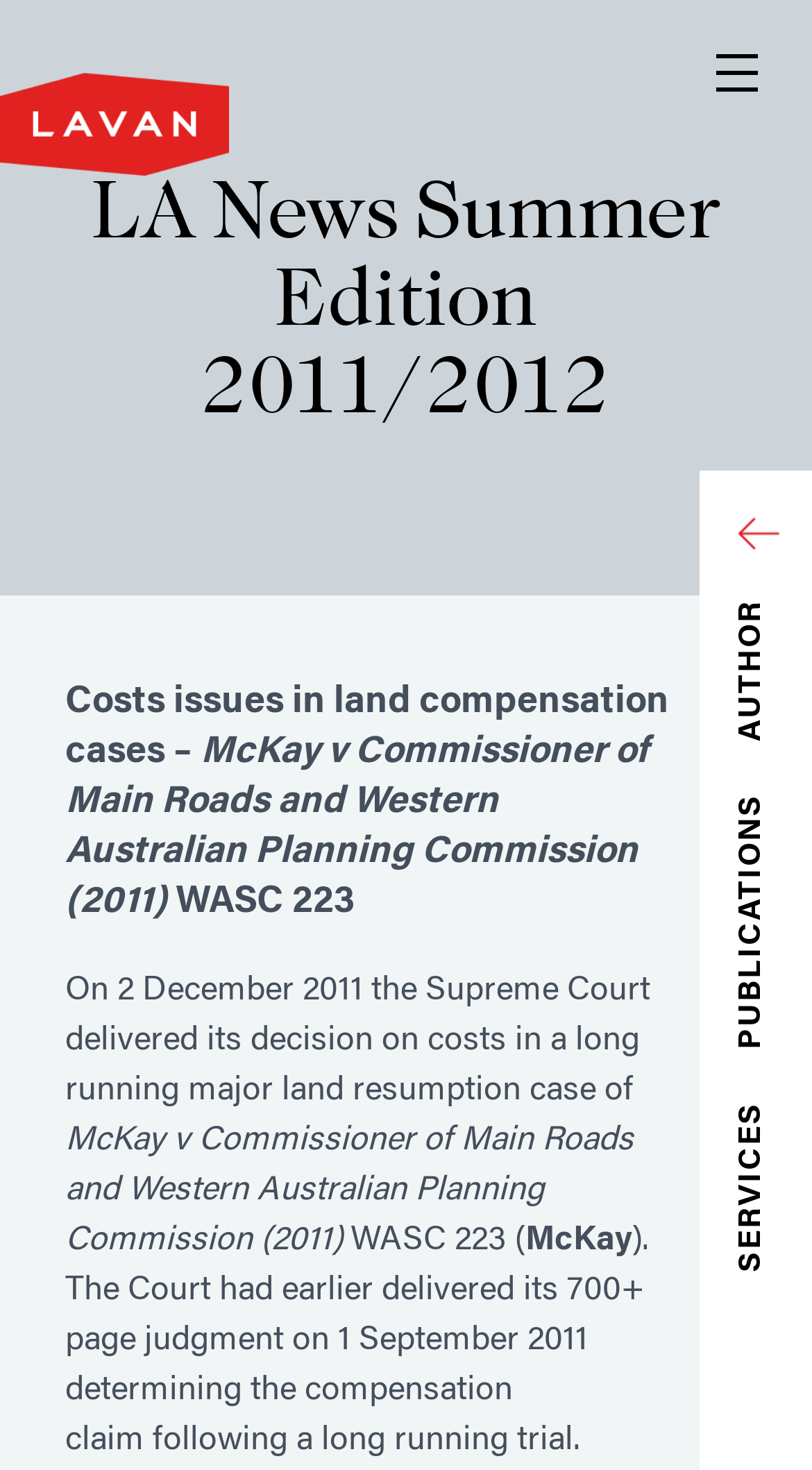What is the topic of the land compensation case?
Using the image as a reference, answer the question in detail.

The topic of the land compensation case is McKay v Commissioner of Main Roads, which is mentioned in the StaticText element with the text 'McKay v Commissioner of Main Roads and Western Australian Planning Commission (2011)'.